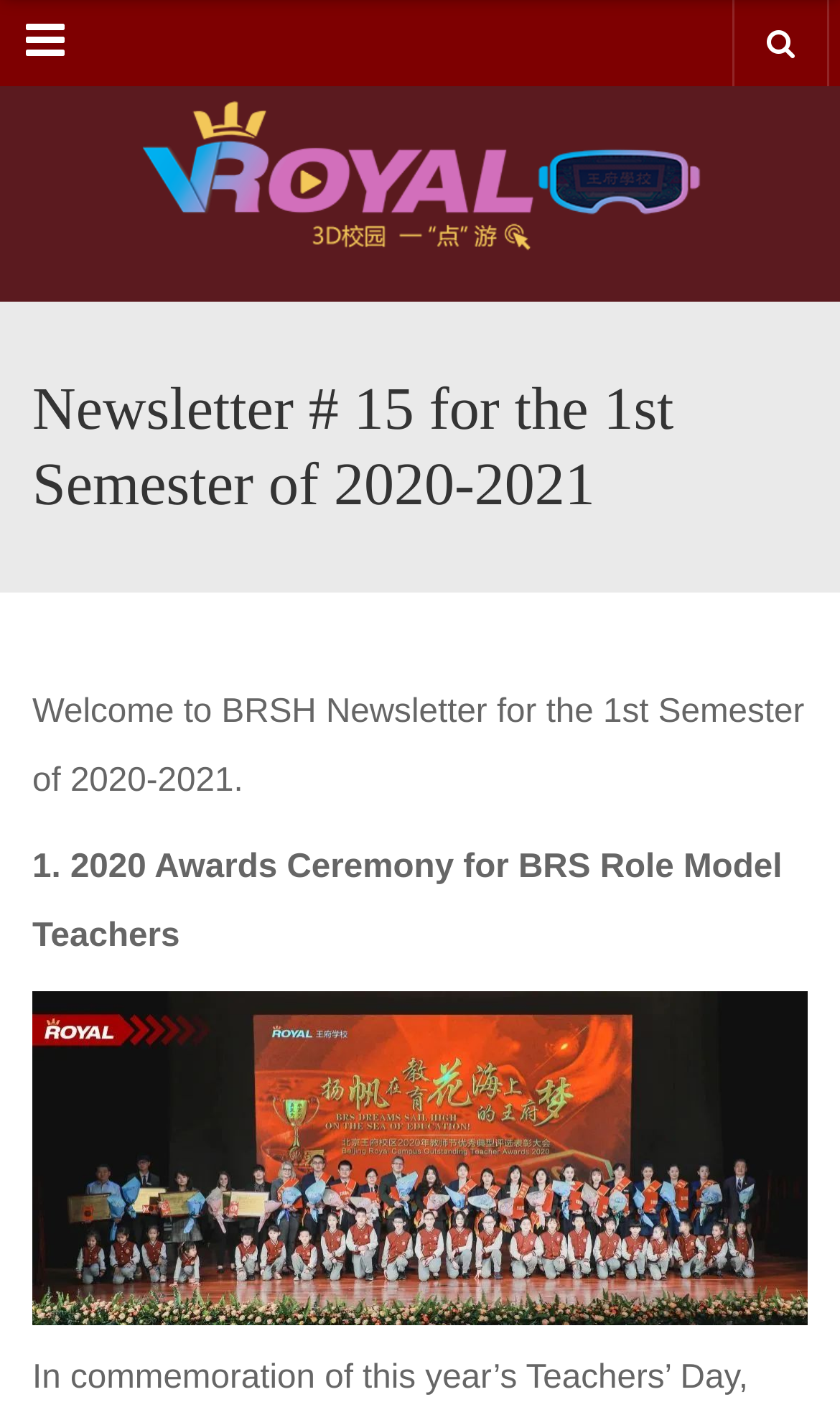Please give a concise answer to this question using a single word or phrase: 
What is the logo of the school?

BRSH